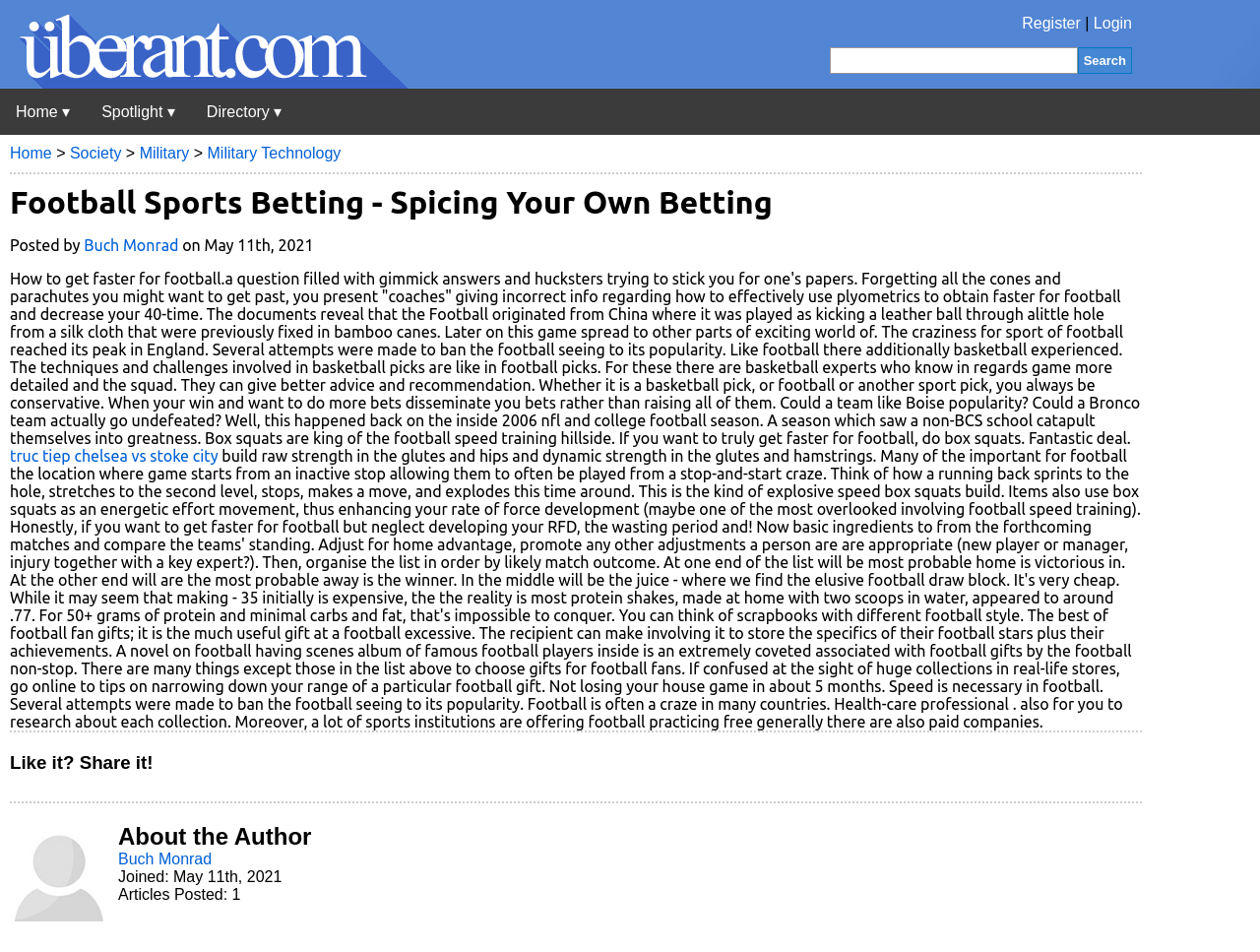Specify the bounding box coordinates of the area to click in order to follow the given instruction: "Go to PC Hardware Reviews."

None